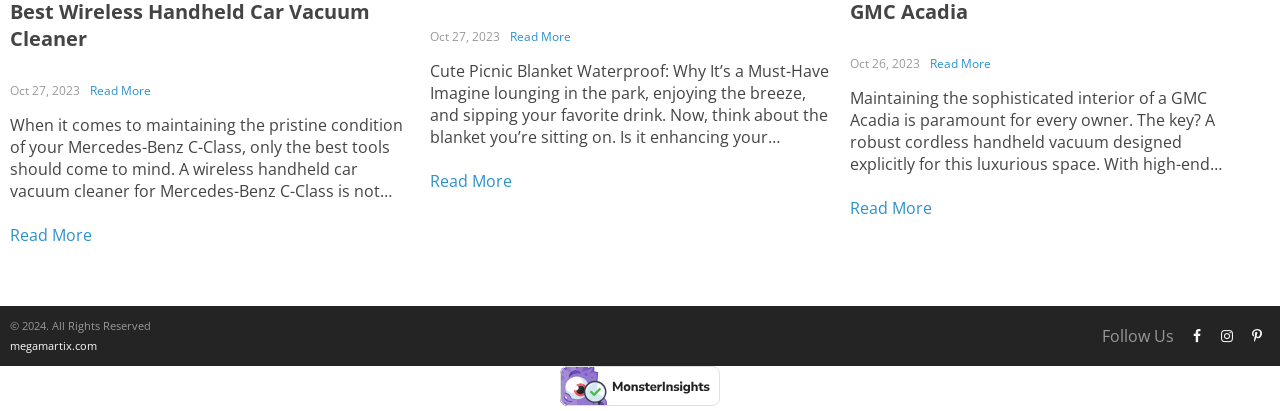What is the date of the first article?
Please look at the screenshot and answer in one word or a short phrase.

Oct 27, 2023